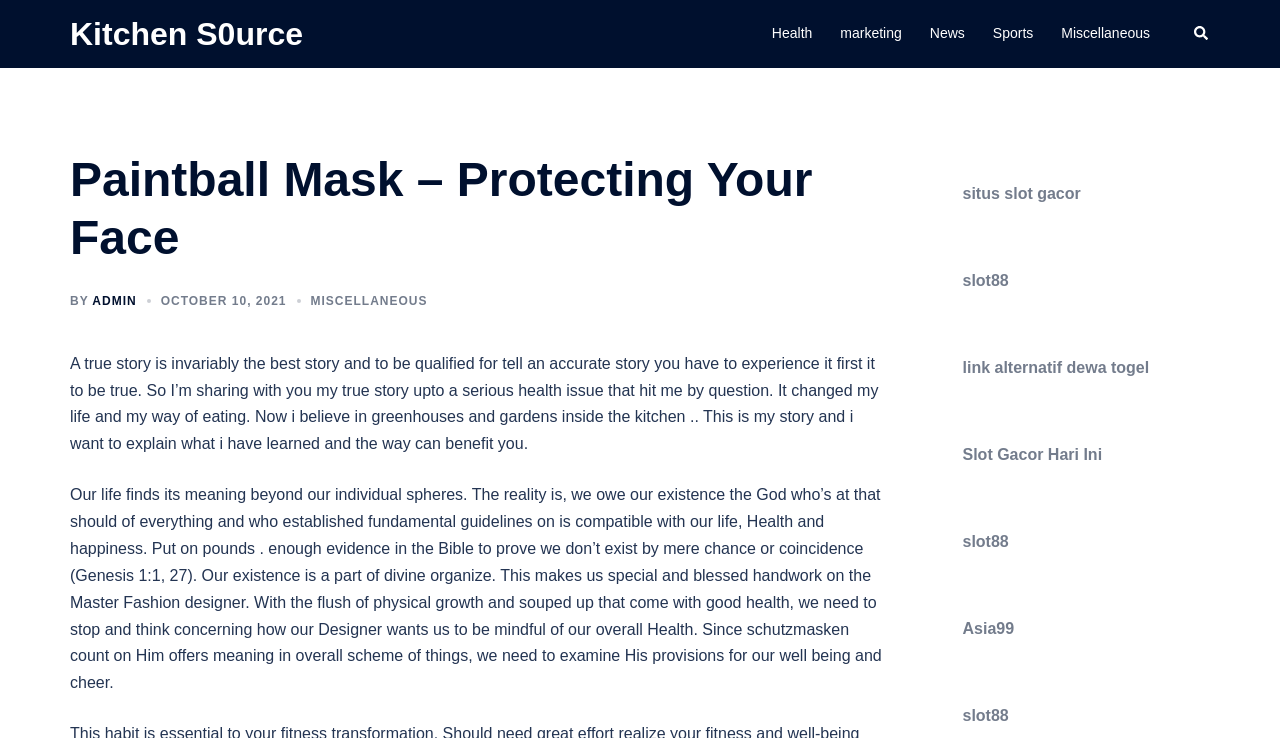What is the main topic of the webpage? Please answer the question using a single word or phrase based on the image.

Paintball Mask